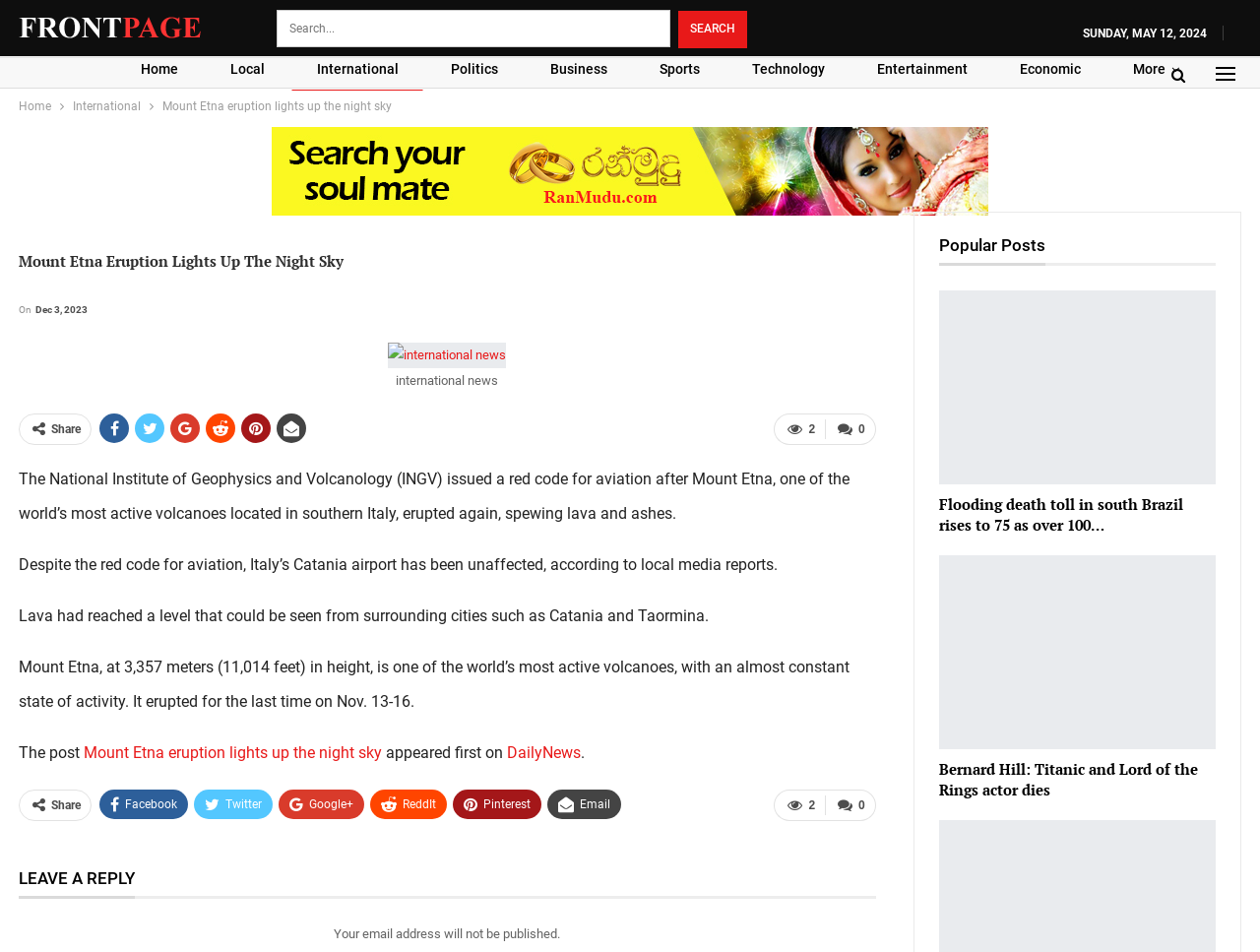Extract the top-level heading from the webpage and provide its text.

Mount Etna Eruption Lights Up The Night Sky